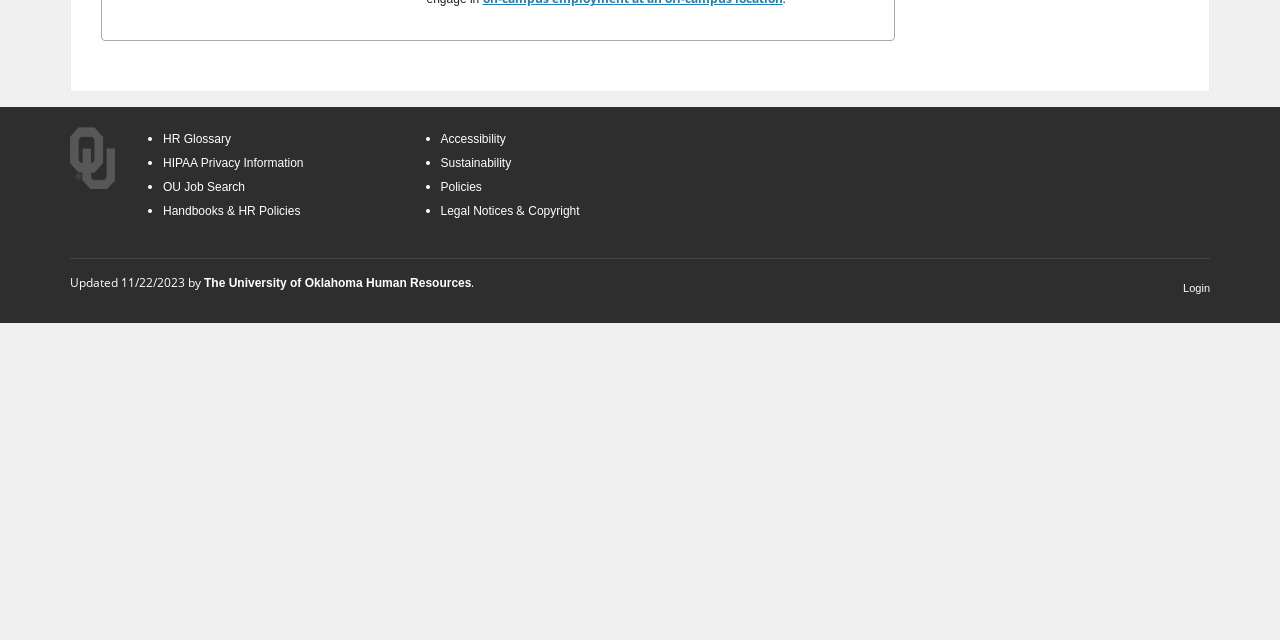Determine the bounding box coordinates for the HTML element mentioned in the following description: "Copyright". The coordinates should be a list of four floats ranging from 0 to 1, represented as [left, top, right, bottom].

[0.413, 0.319, 0.453, 0.341]